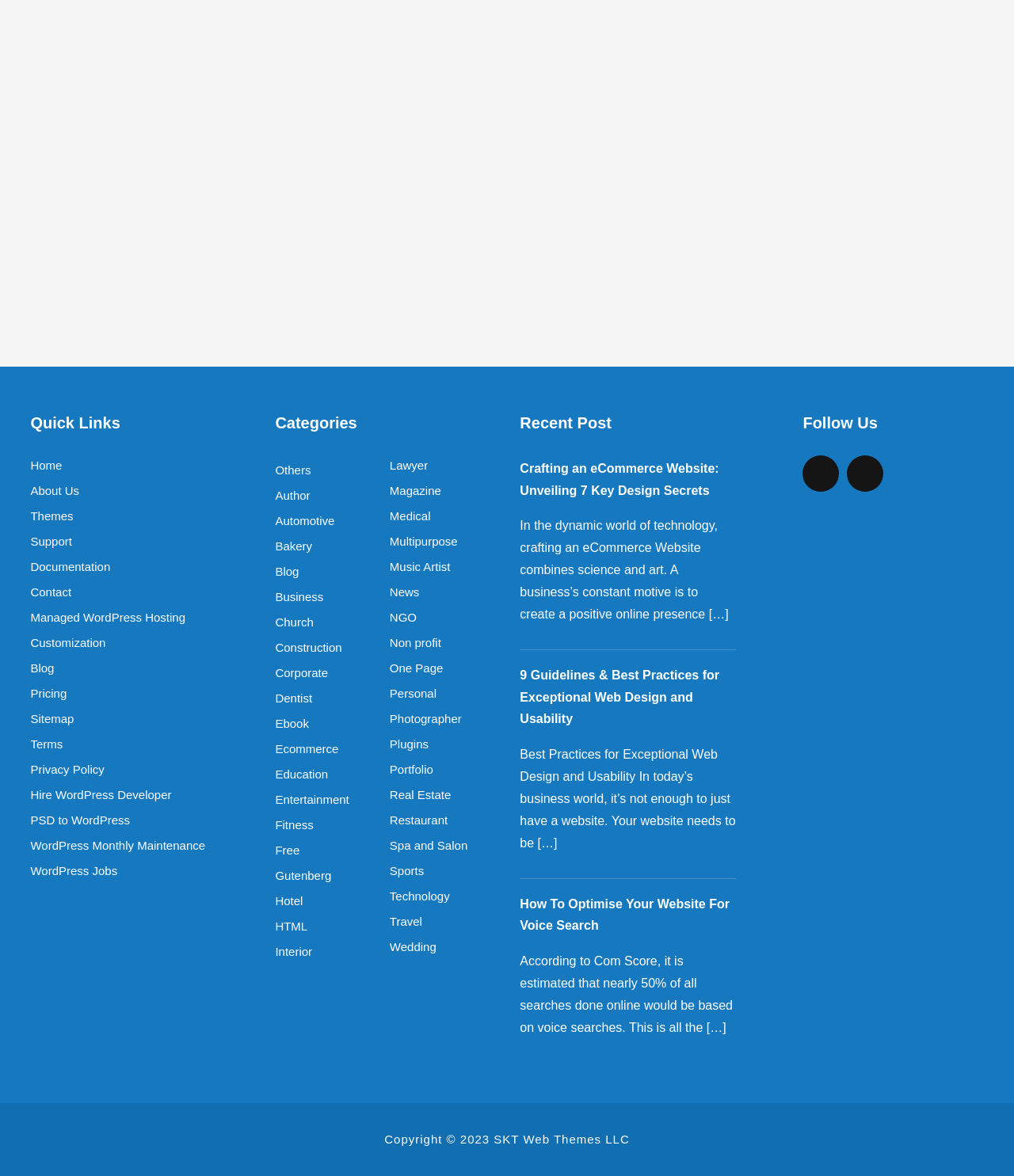Please locate the bounding box coordinates of the element that needs to be clicked to achieve the following instruction: "Read the 'Crafting an eCommerce Website: Unveiling 7 Key Design Secrets' article". The coordinates should be four float numbers between 0 and 1, i.e., [left, top, right, bottom].

[0.513, 0.393, 0.709, 0.423]